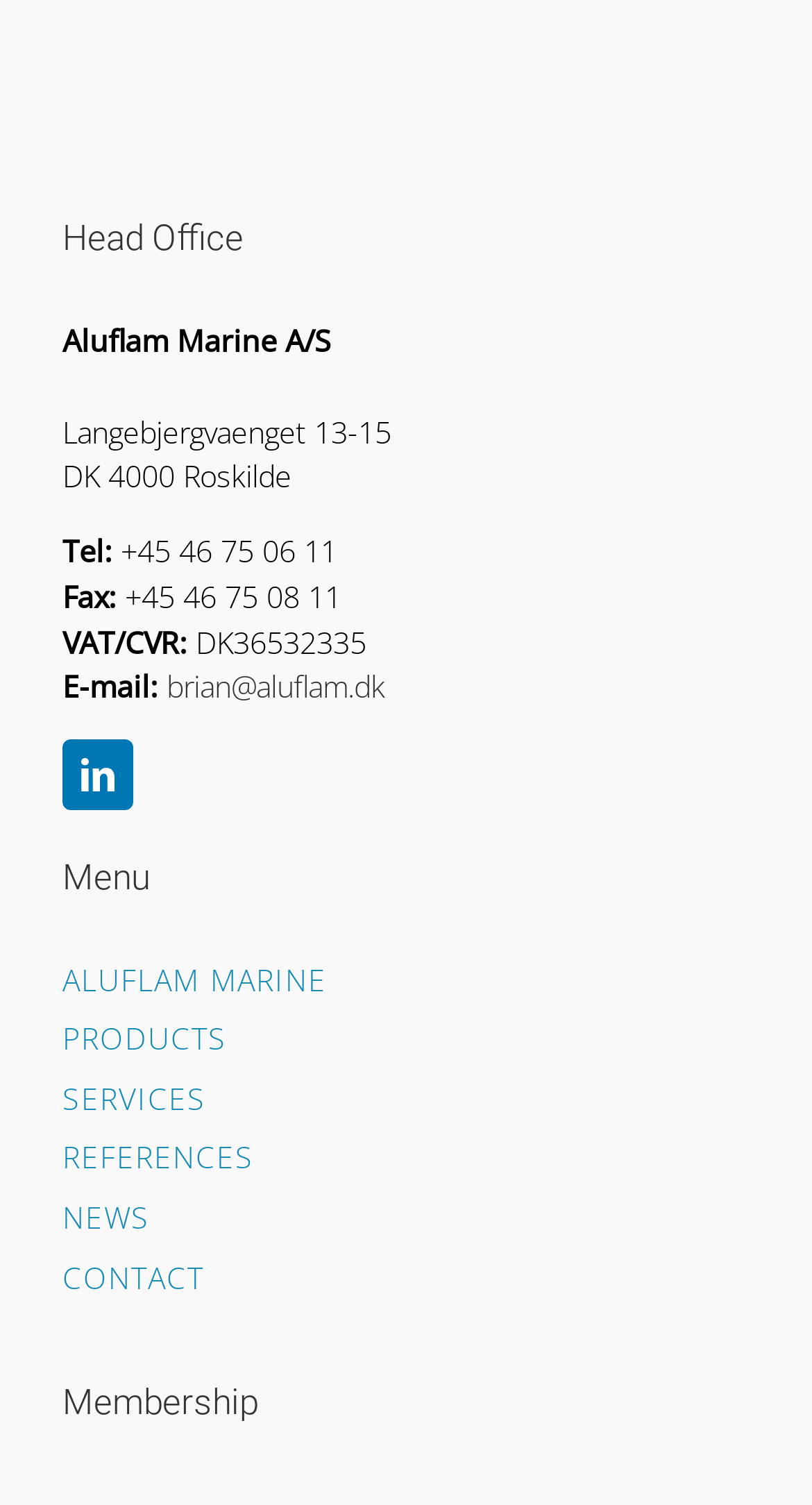Locate the bounding box coordinates of the element to click to perform the following action: 'Check the company's news'. The coordinates should be given as four float values between 0 and 1, in the form of [left, top, right, bottom].

[0.077, 0.794, 0.185, 0.827]